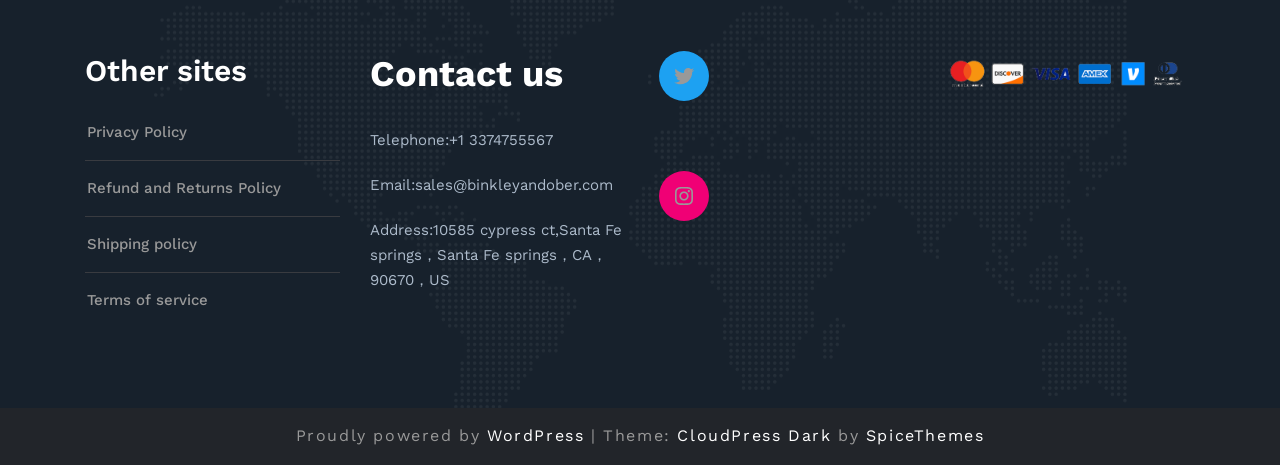Identify the bounding box coordinates of the region that needs to be clicked to carry out this instruction: "Follow on Twitter". Provide these coordinates as four float numbers ranging from 0 to 1, i.e., [left, top, right, bottom].

[0.52, 0.126, 0.548, 0.203]